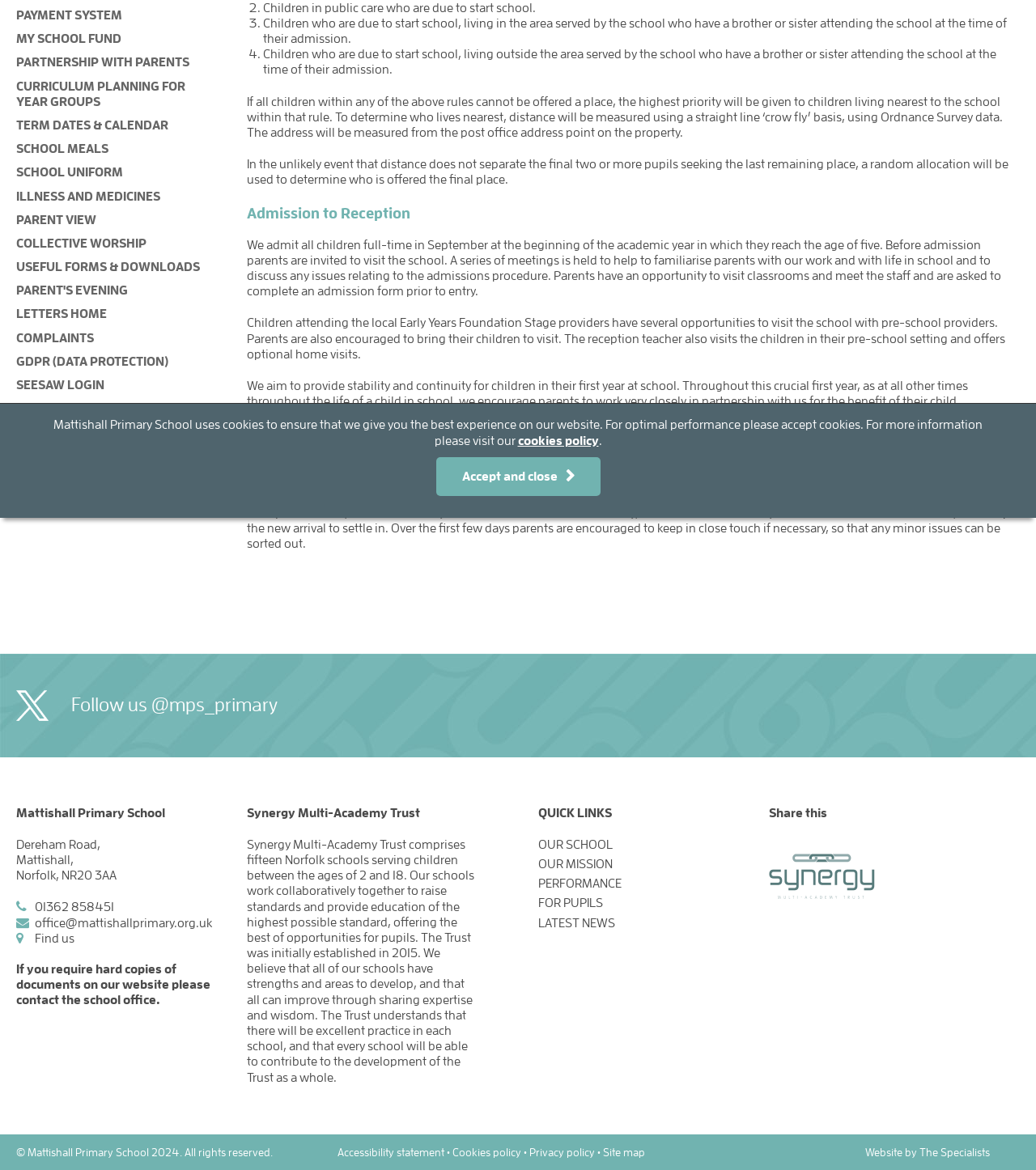Determine the bounding box coordinates for the HTML element mentioned in the following description: "Curriculum Planning for Year Groups". The coordinates should be a list of four floats ranging from 0 to 1, represented as [left, top, right, bottom].

[0.016, 0.068, 0.179, 0.093]